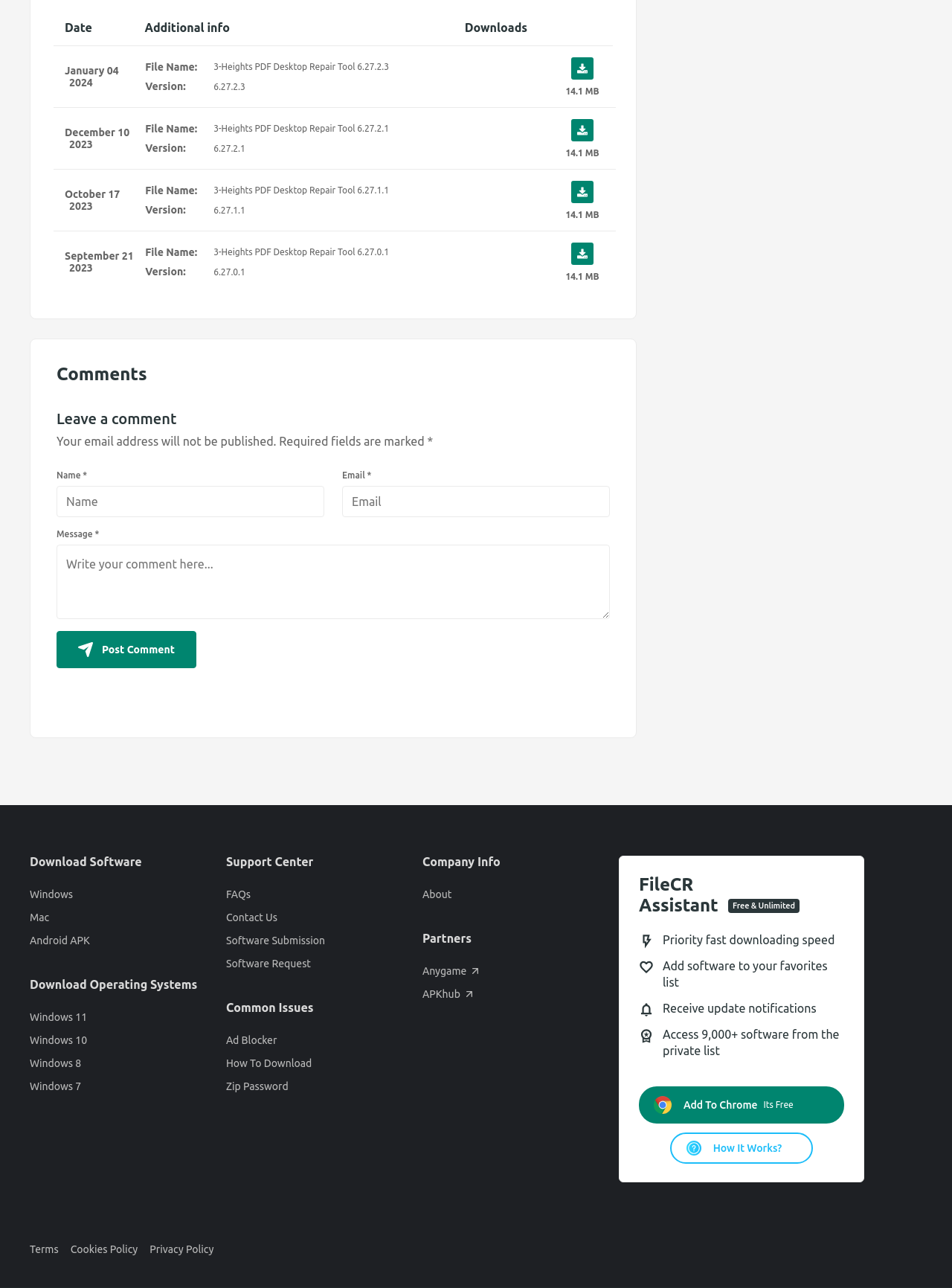Given the element description "Add To Chrome Its Free" in the screenshot, predict the bounding box coordinates of that UI element.

[0.671, 0.843, 0.887, 0.872]